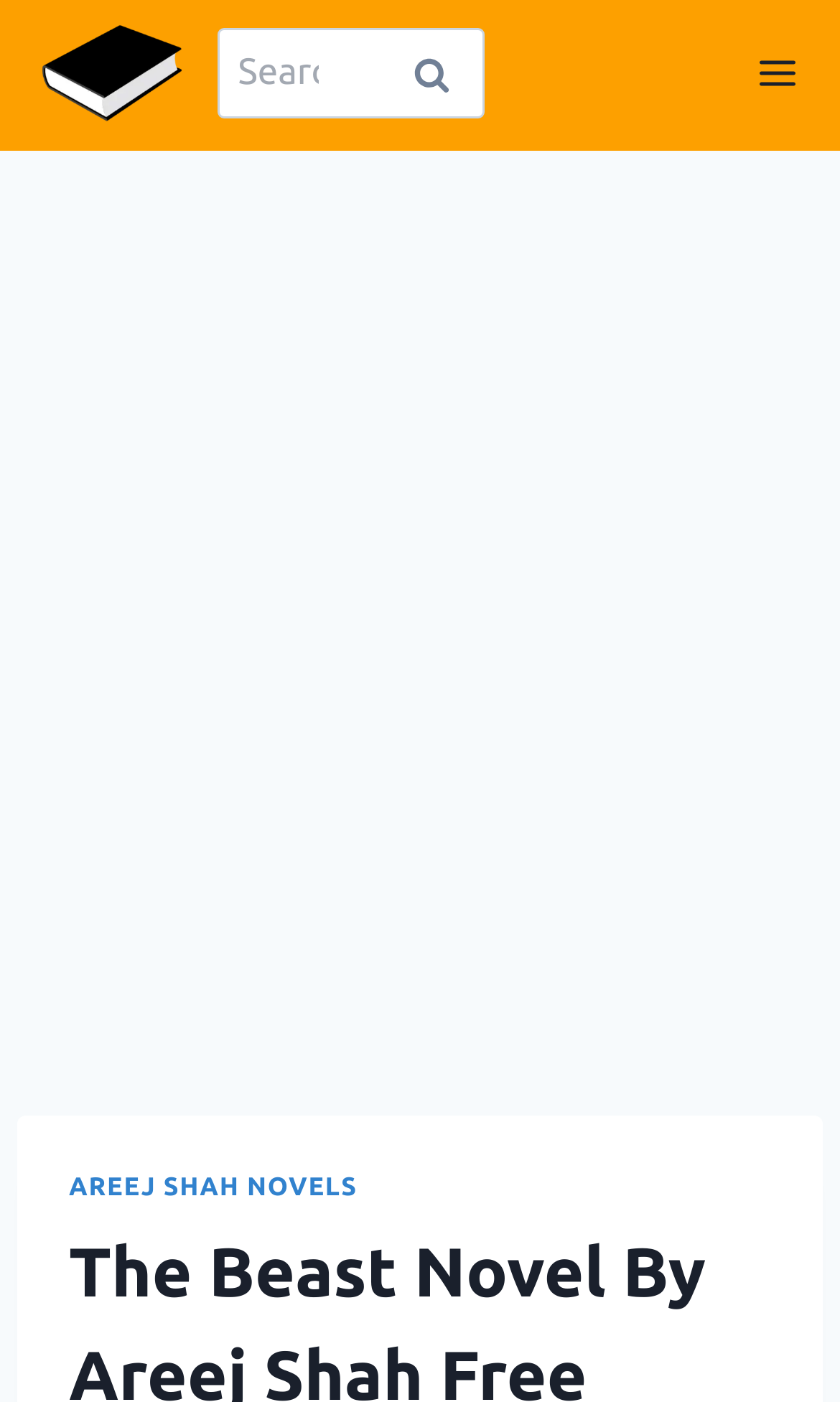What is the function of the 'Open menu' button?
From the screenshot, supply a one-word or short-phrase answer.

To open a menu